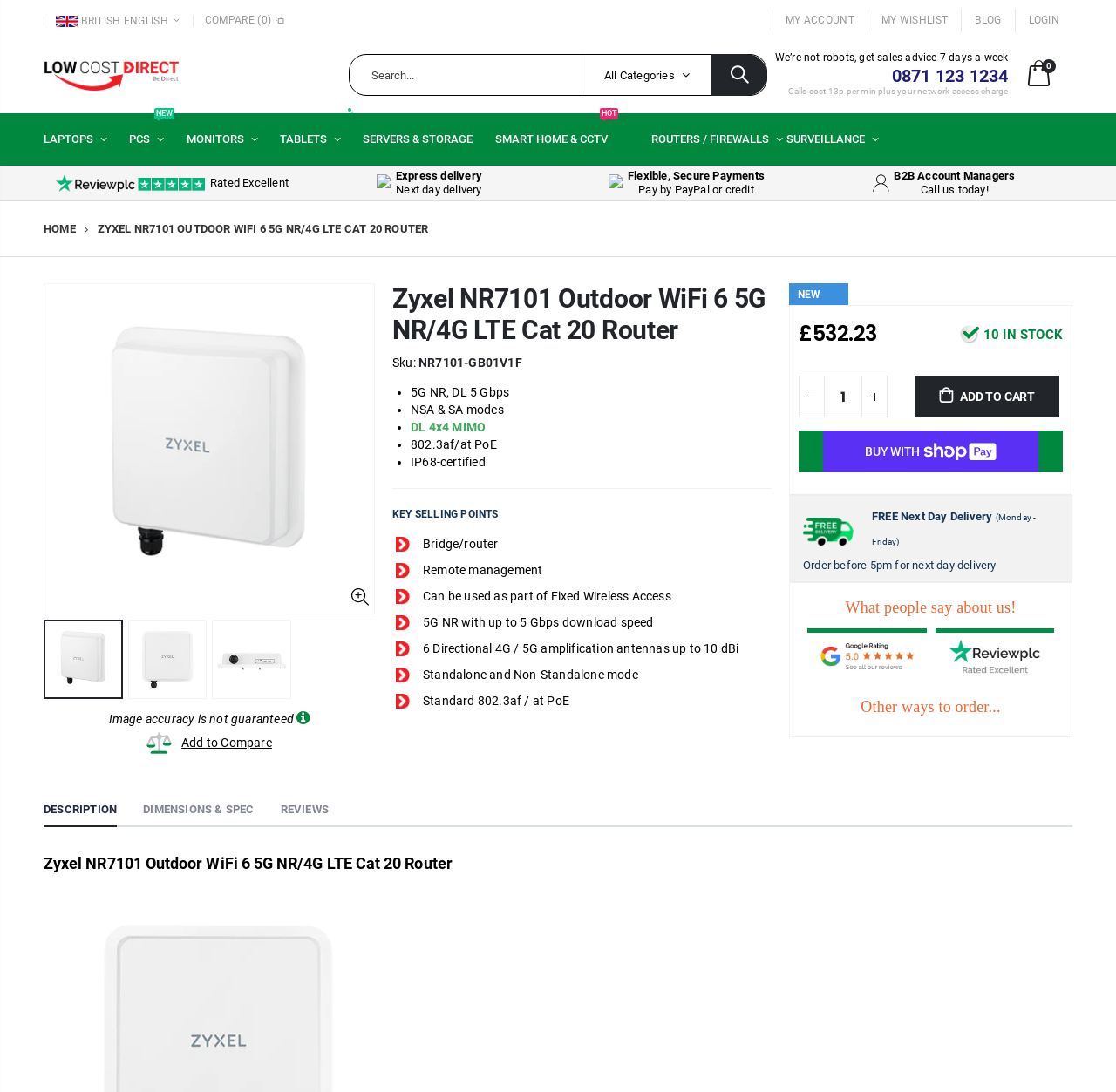What is the download speed of 5G NR?
From the image, respond using a single word or phrase.

5 Gbps